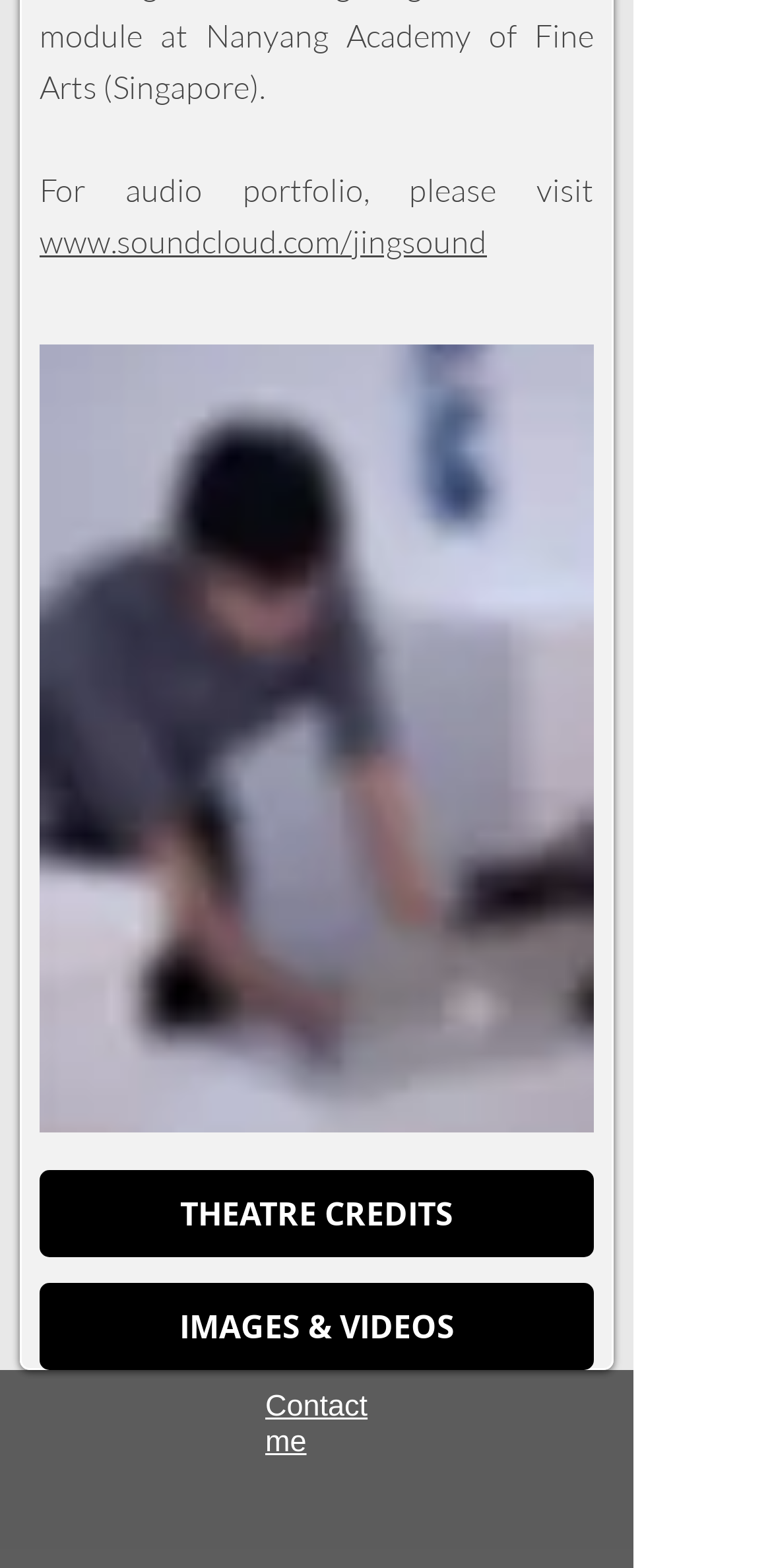What are the two categories of credits available?
Based on the screenshot, provide your answer in one word or phrase.

THEATRE CREDITS, IMAGES & VIDEOS